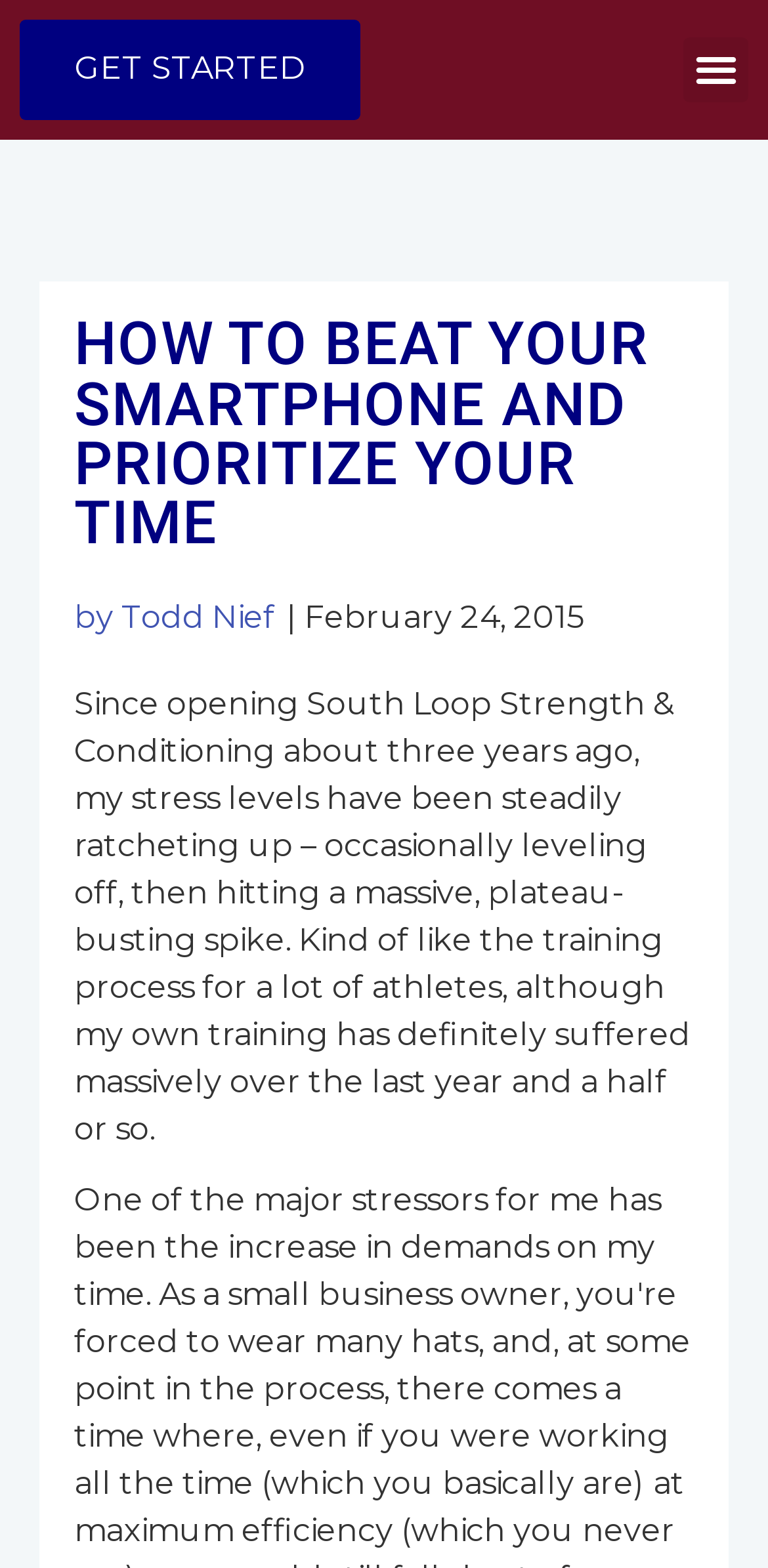Answer the question in one word or a short phrase:
What is the author's name?

Todd Nief